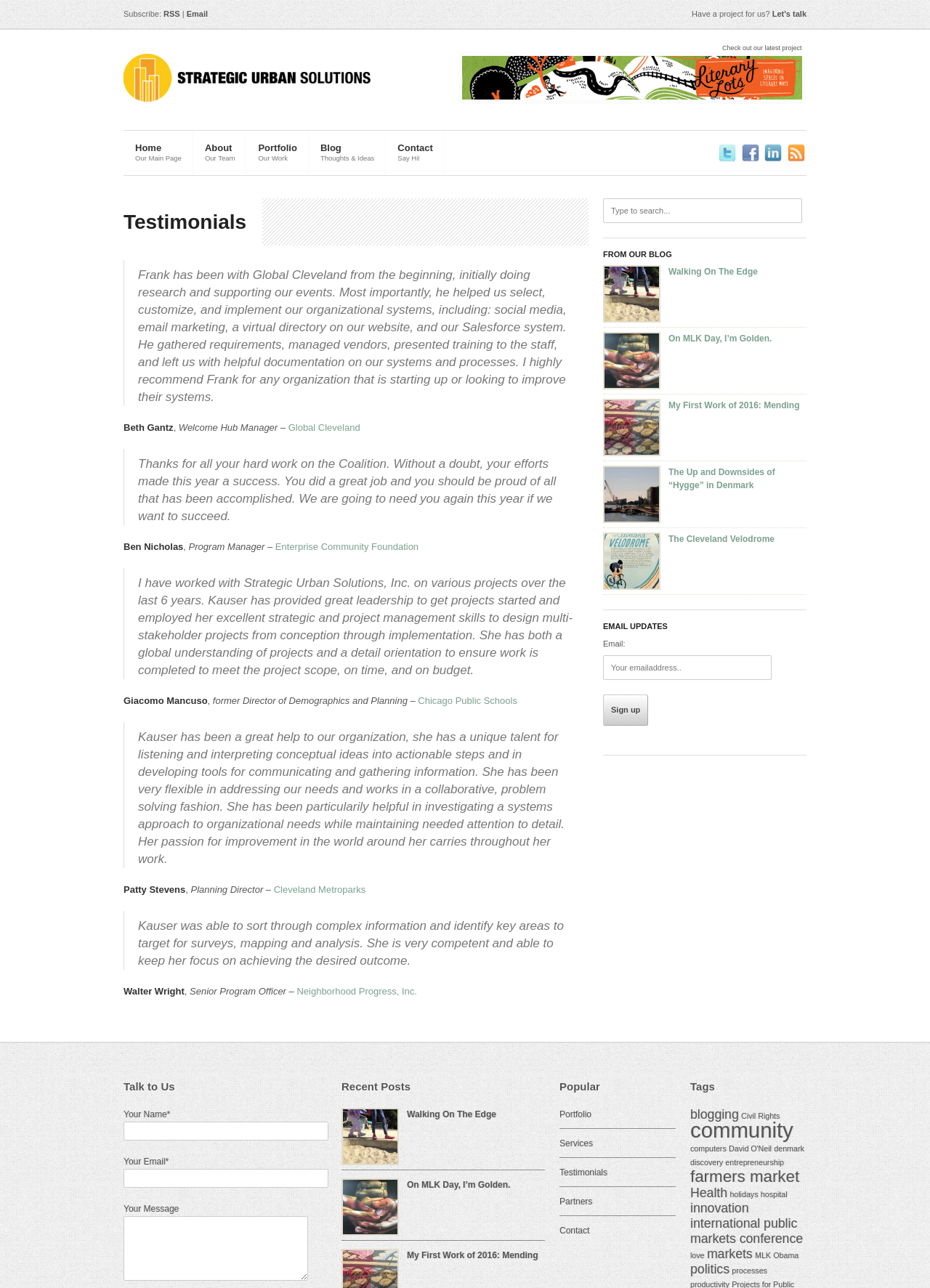Respond to the following query with just one word or a short phrase: 
What is the topic of the blog post 'Walking On The Edge'?

Unknown